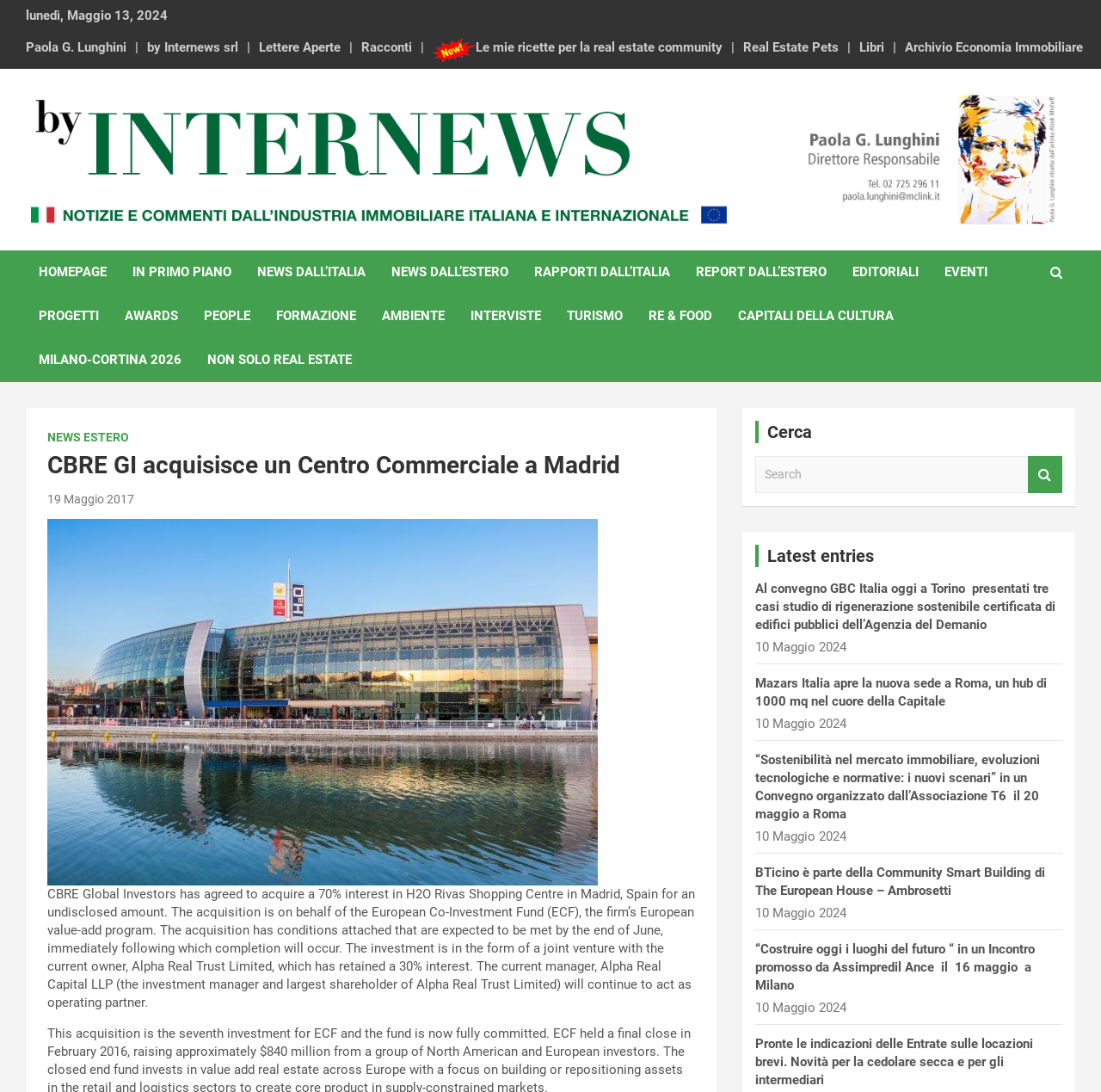Extract the primary header of the webpage and generate its text.

CBRE GI acquisisce un Centro Commerciale a Madrid